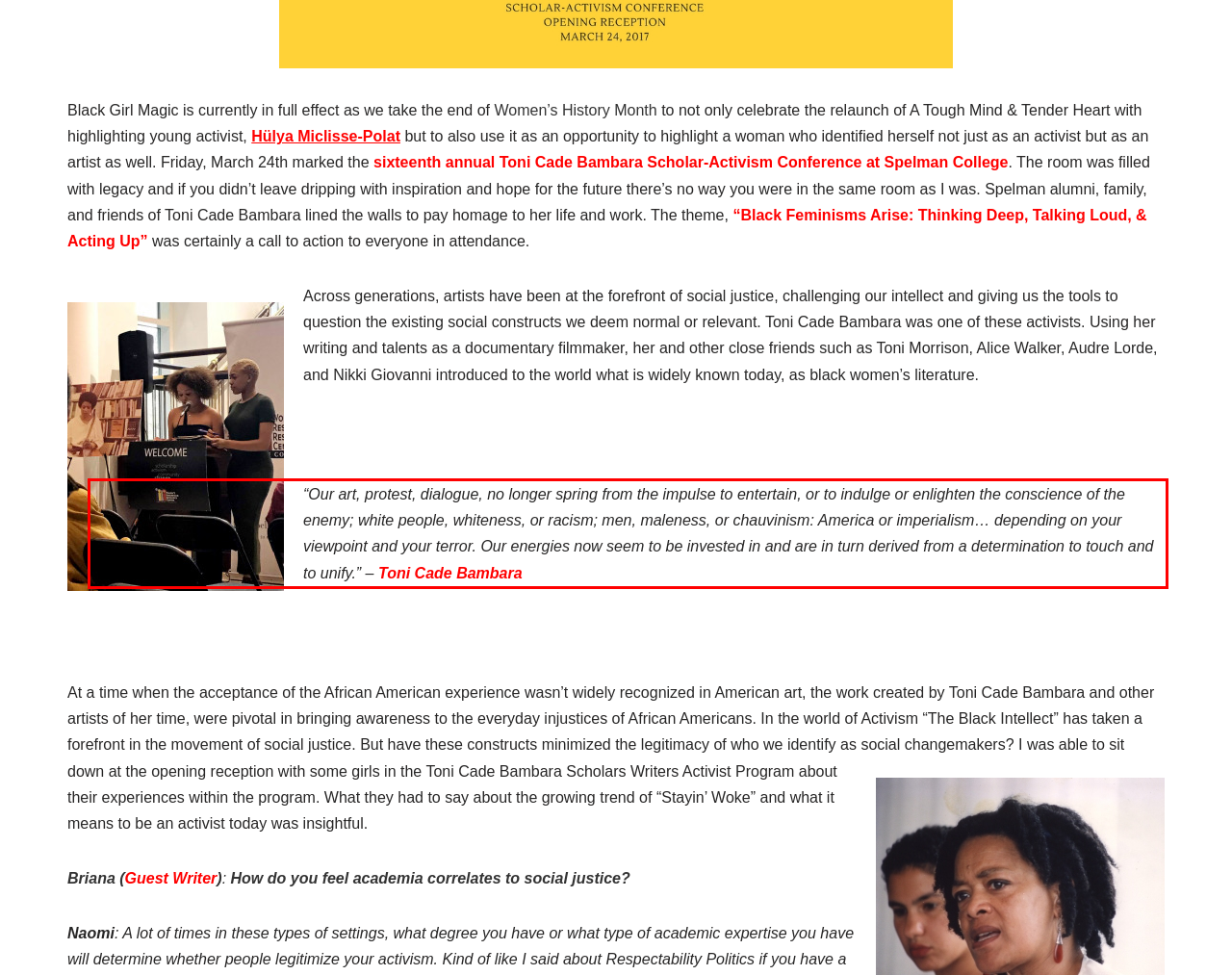You have a screenshot of a webpage with a red bounding box. Use OCR to generate the text contained within this red rectangle.

“Our art, protest, dialogue, no longer spring from the impulse to entertain, or to indulge or enlighten the conscience of the enemy; white people, whiteness, or racism; men, maleness, or chauvinism: America or imperialism… depending on your viewpoint and your terror. Our energies now seem to be invested in and are in turn derived from a determination to touch and to unify.” – Toni Cade Bambara